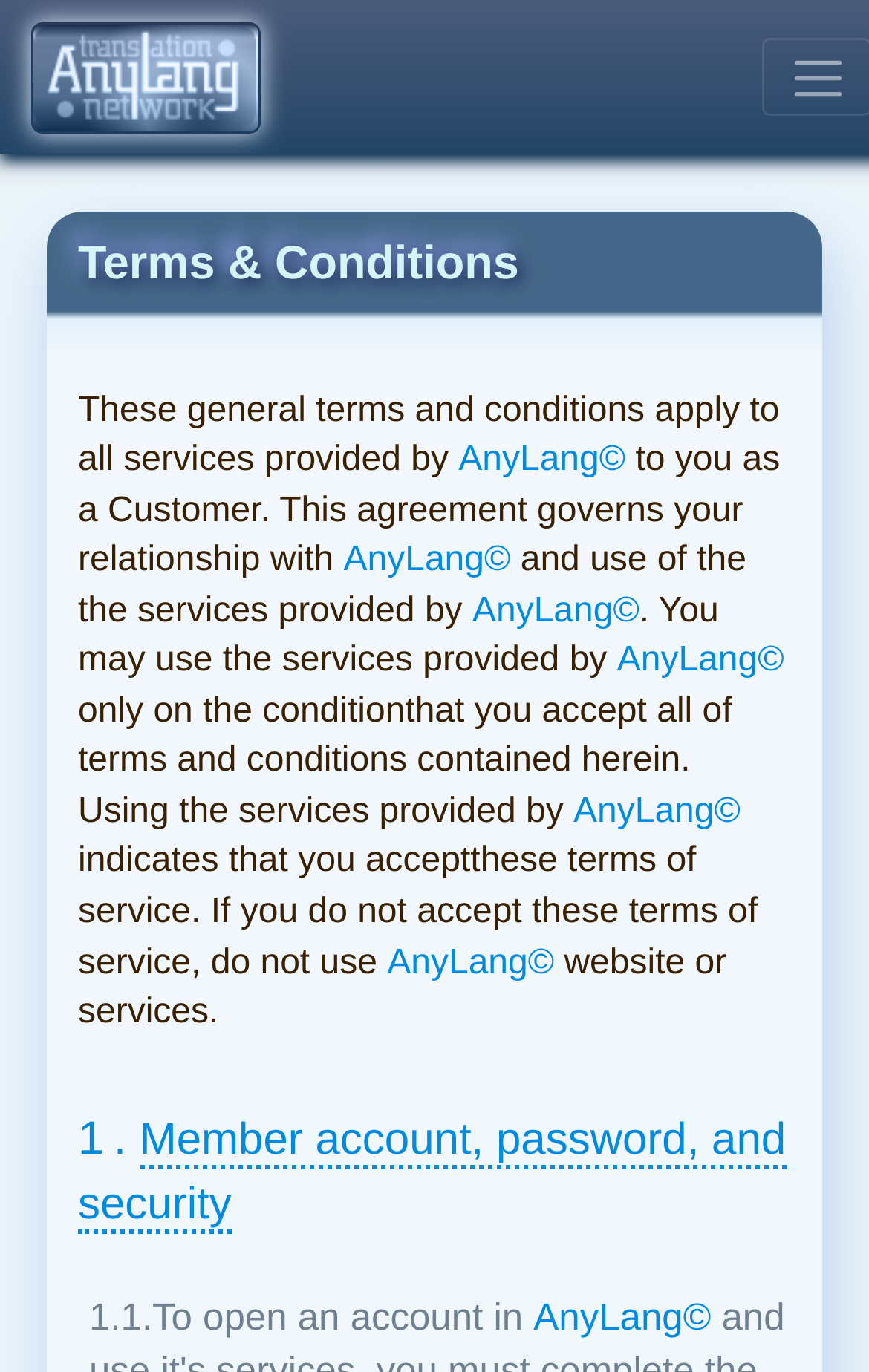What is the purpose of the website?
Refer to the image and provide a one-word or short phrase answer.

Translation services